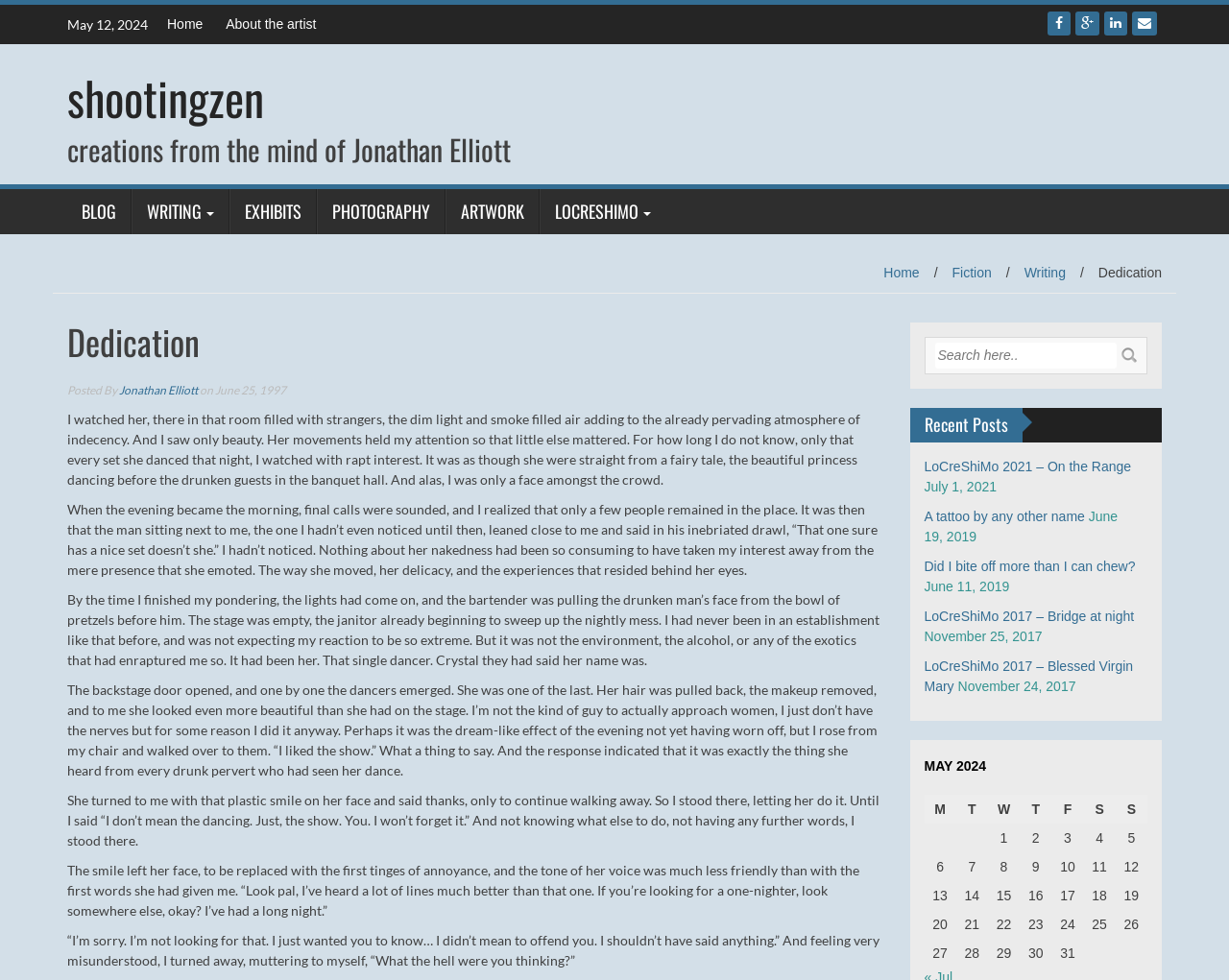Offer a thorough description of the webpage.

This webpage is a personal blog or portfolio of an artist named Jonathan Elliott, also known as "shootingzen". At the top of the page, there is a navigation menu with links to different sections of the website, including "Home", "About the artist", "BLOG", "WRITING", "EXHIBITS", "PHOTOGRAPHY", "ARTWORK", and "LOCRESHIMO". 

Below the navigation menu, there is a heading that reads "Dedication" and a subheading that says "Posted By Jonathan Elliott on June 25, 1997". This is followed by a long passage of text that appears to be a short story or a personal anecdote about the author's experience at a strip club. The text is divided into several paragraphs, each with a distinct thought or idea.

To the right of the main content area, there is a sidebar with a search box, a list of recent posts, and a calendar for May 2024. The recent posts list includes links to several articles with titles like "LoCreShiMo 2021 – On the Range" and "A tattoo by any other name". The calendar shows the days of the month, with some days having numbers in the corresponding grid cells.

At the very top of the page, there is a date "May 12, 2024" and a set of social media links or icons. There are also some links to other sections of the website, including "Home" and "Fiction", at the top and bottom of the page, respectively.